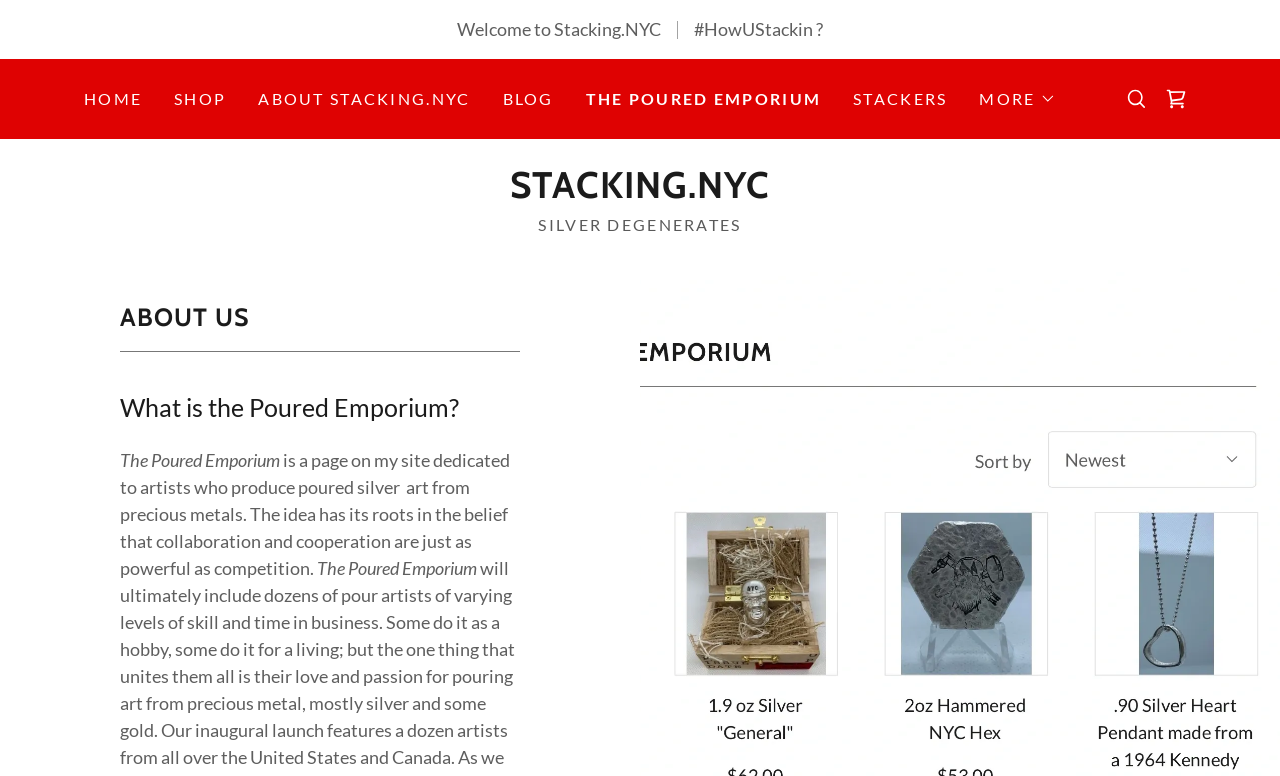Please identify the coordinates of the bounding box that should be clicked to fulfill this instruction: "Read the ABOUT US section".

[0.094, 0.387, 0.406, 0.454]